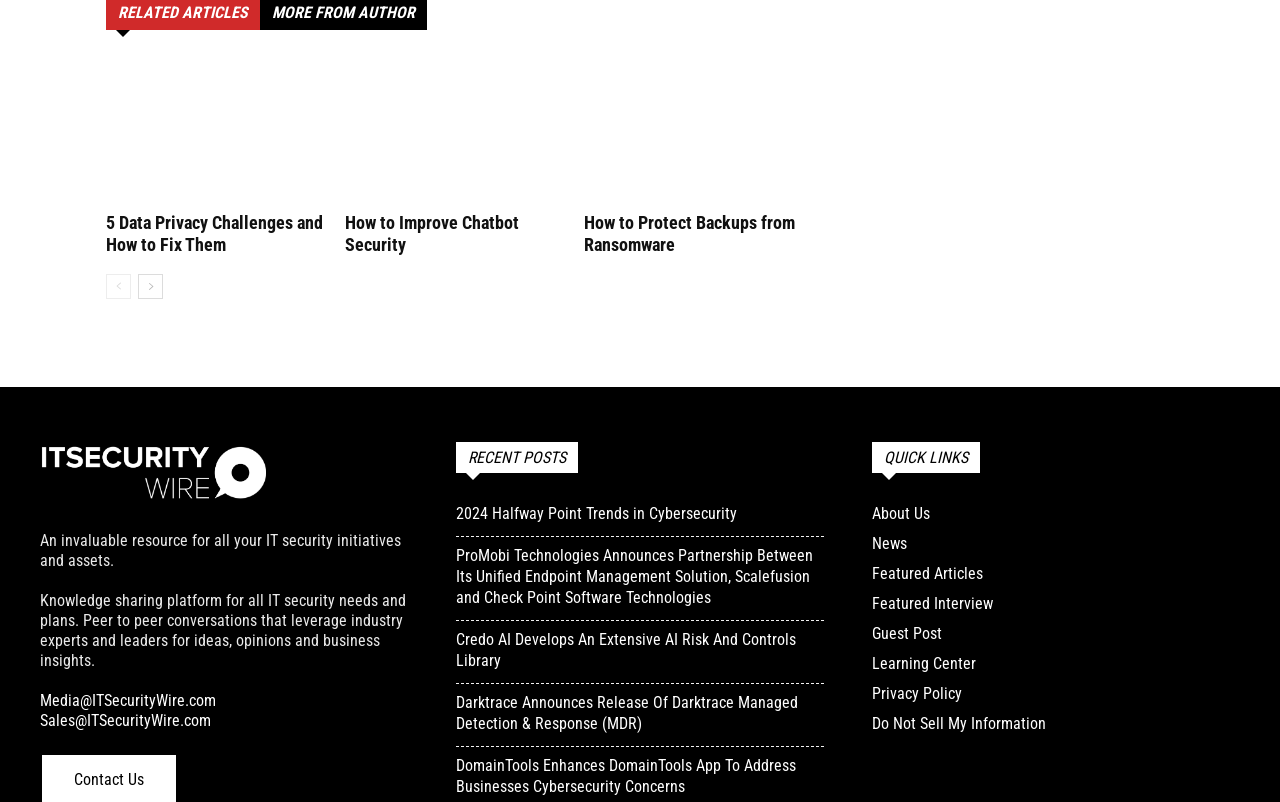Please find the bounding box coordinates of the element's region to be clicked to carry out this instruction: "Go to the previous page".

[0.083, 0.342, 0.102, 0.373]